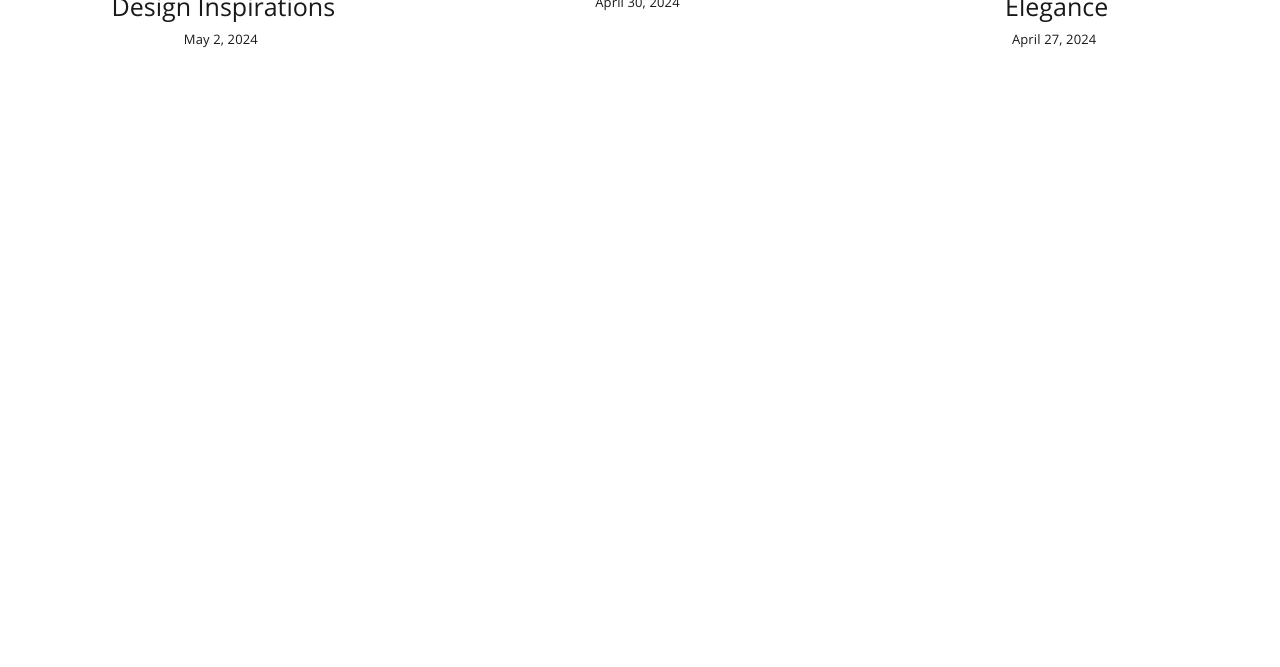Can you find the bounding box coordinates for the element that needs to be clicked to execute this instruction: "Learn about Mattress Buying Guide"? The coordinates should be given as four float numbers between 0 and 1, i.e., [left, top, right, bottom].

[0.686, 0.763, 0.793, 0.79]